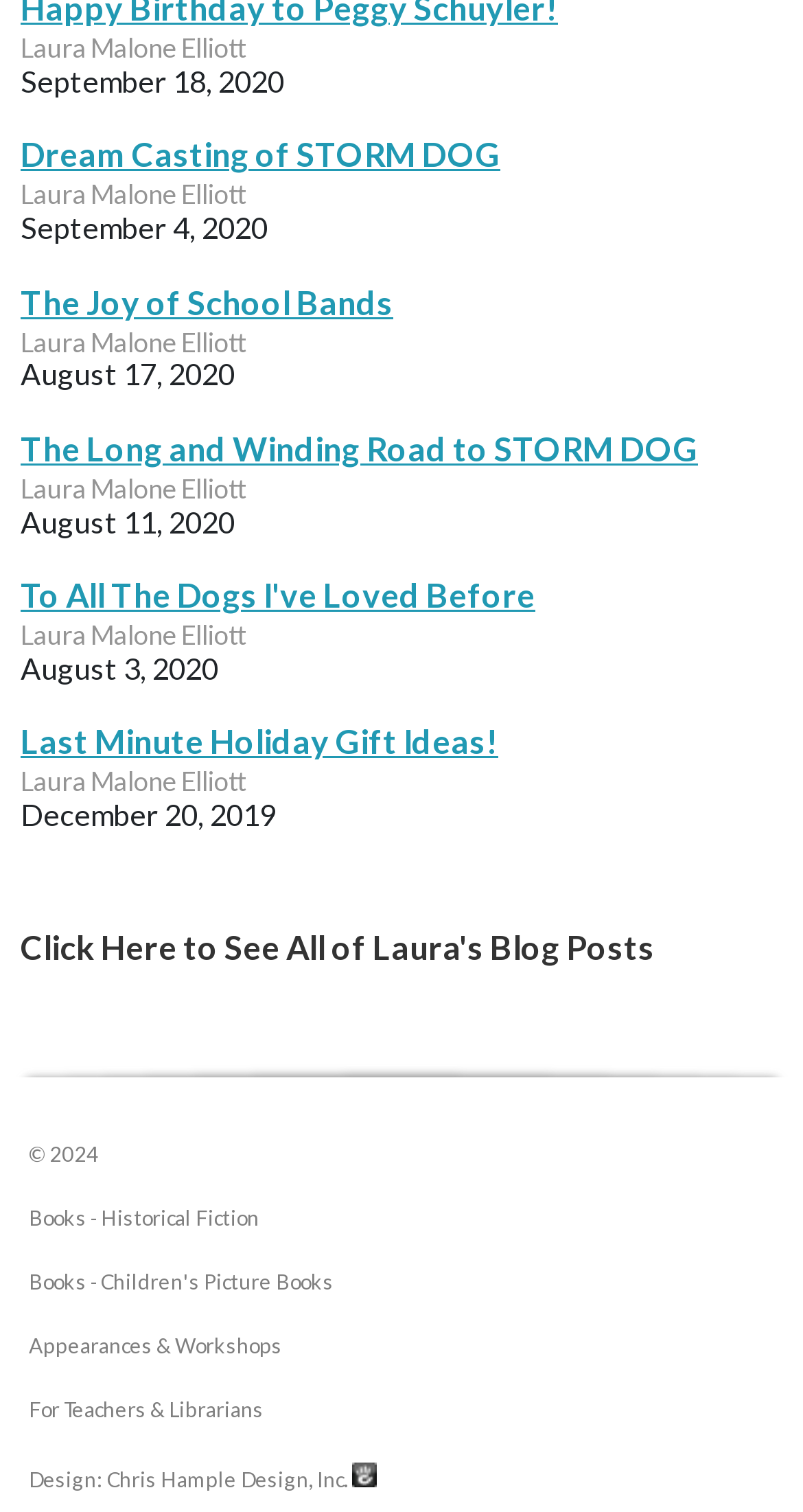Utilize the information from the image to answer the question in detail:
What type of books does Laura Malone Elliott write?

The webpage provides links to 'Books - Historical Fiction' and 'Books - Children's Picture Books', indicating that Laura Malone Elliott writes books in these two genres.